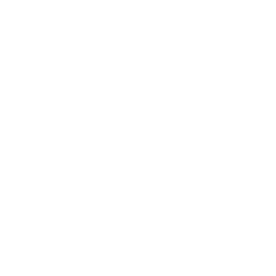What is the background of the design element?
Please provide a single word or phrase based on the screenshot.

White abstract